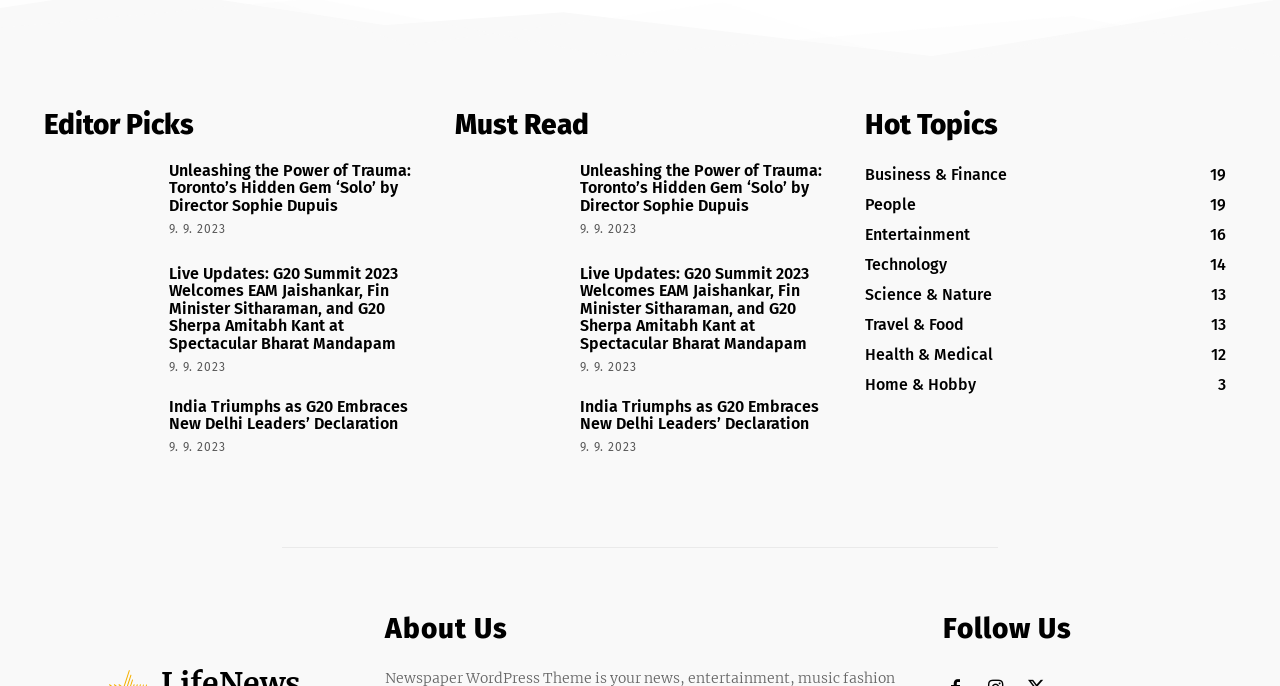Identify the bounding box coordinates for the region of the element that should be clicked to carry out the instruction: "Read 'Unleashing the Power of Trauma: Toronto’s Hidden Gem ‘Solo’ by Director Sophie Dupuis'". The bounding box coordinates should be four float numbers between 0 and 1, i.e., [left, top, right, bottom].

[0.034, 0.258, 0.121, 0.372]